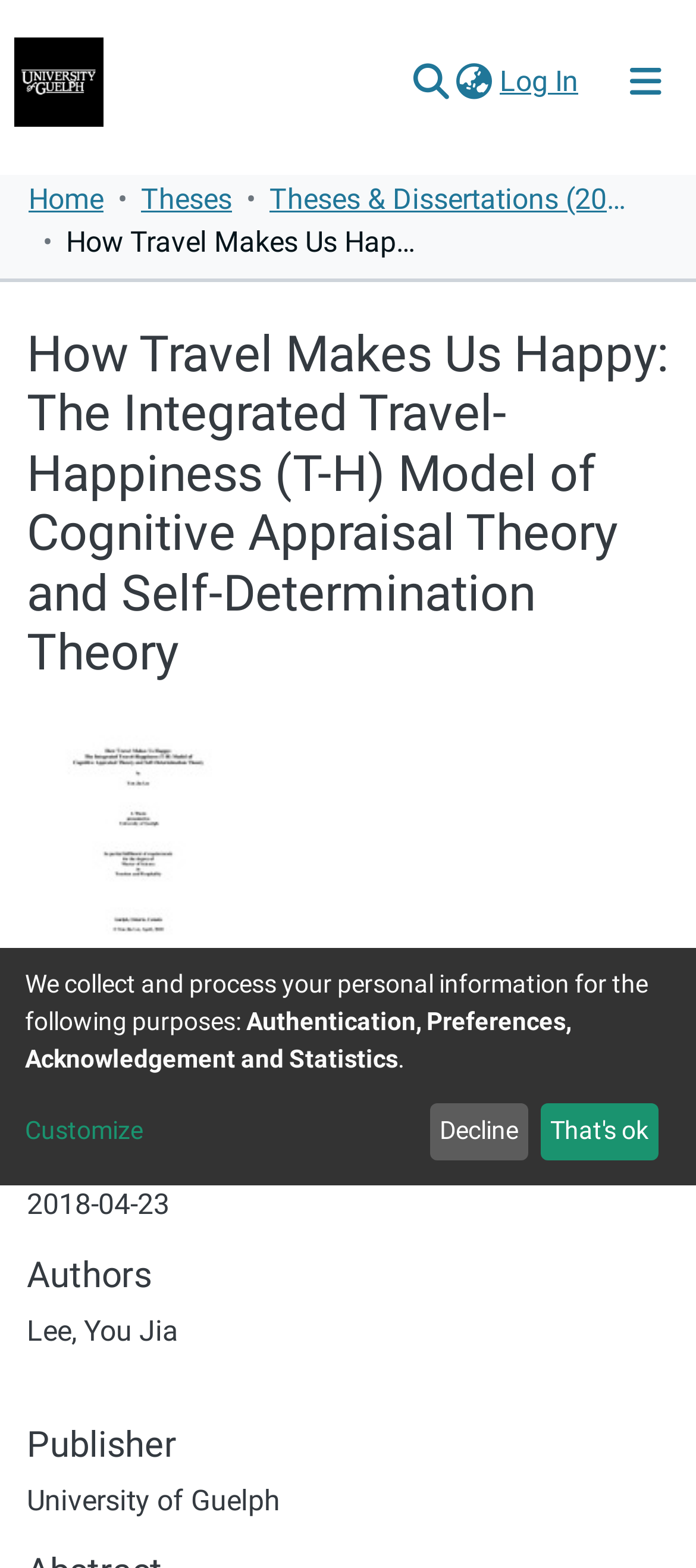Find the bounding box coordinates for the area you need to click to carry out the instruction: "Search for a repository". The coordinates should be four float numbers between 0 and 1, indicated as [left, top, right, bottom].

[0.567, 0.035, 0.649, 0.069]